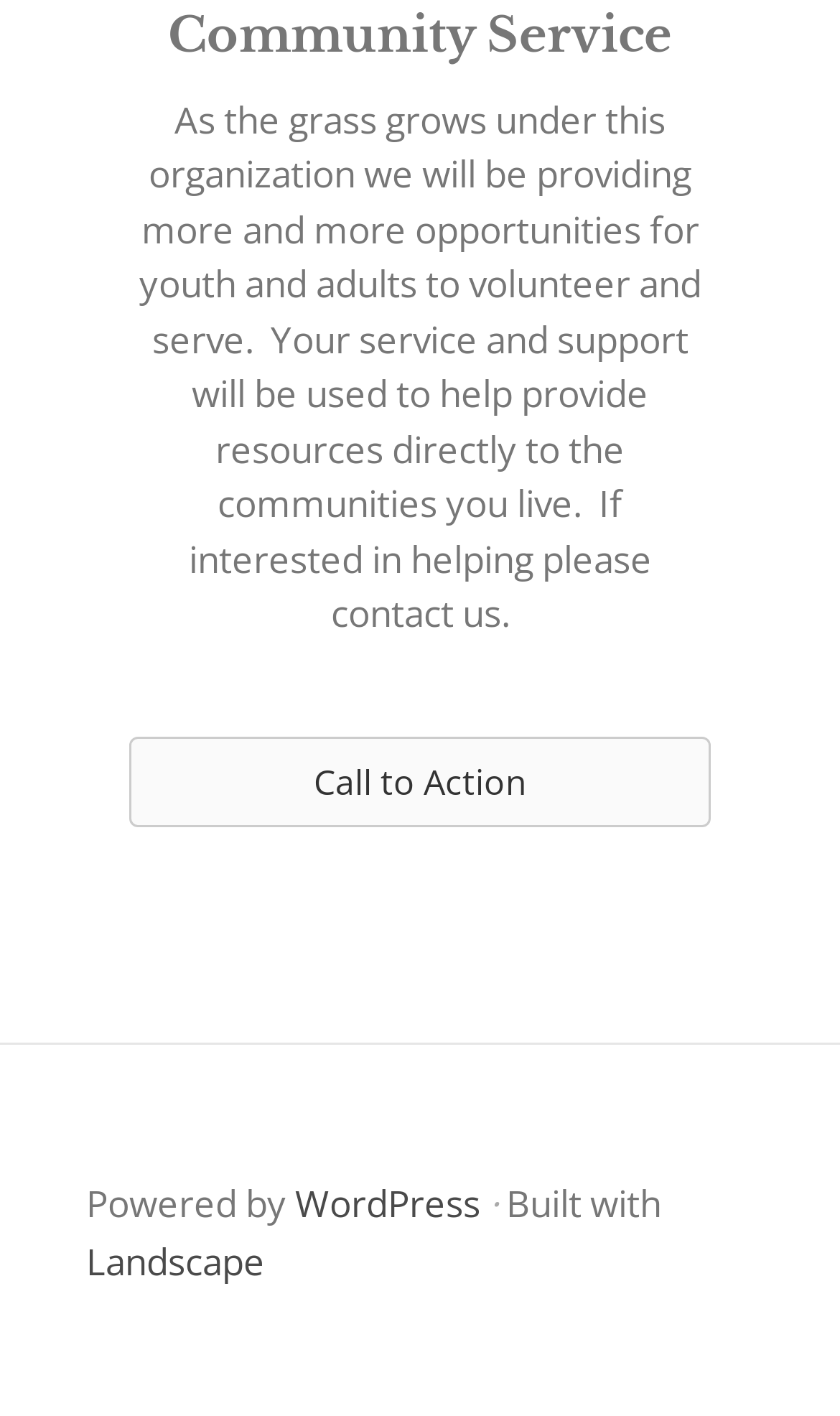Find the bounding box coordinates for the HTML element described as: "WordPress". The coordinates should consist of four float values between 0 and 1, i.e., [left, top, right, bottom].

[0.351, 0.832, 0.572, 0.867]